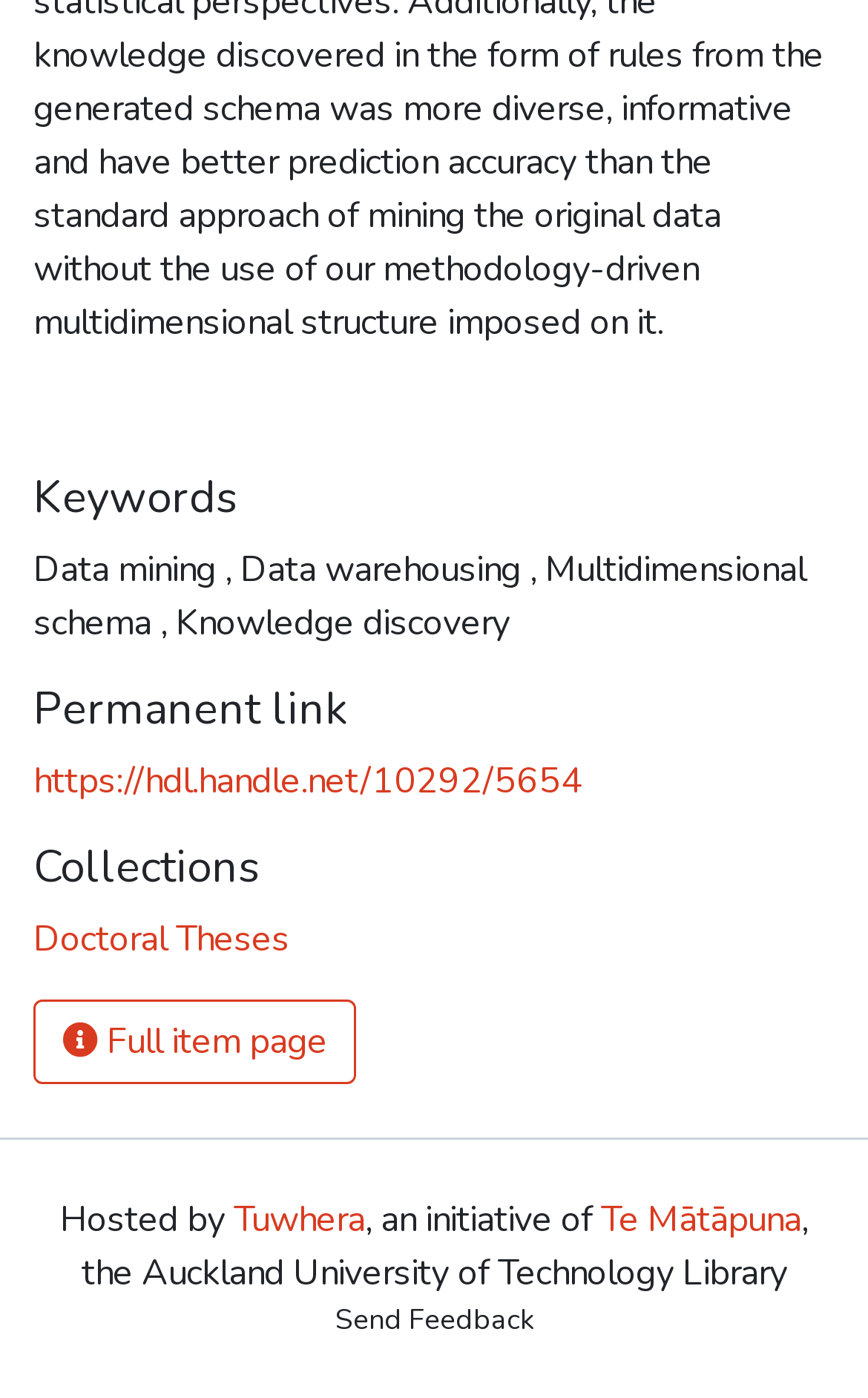Respond to the question below with a single word or phrase:
What is the URL of the permanent link?

https://hdl.handle.net/10292/5654